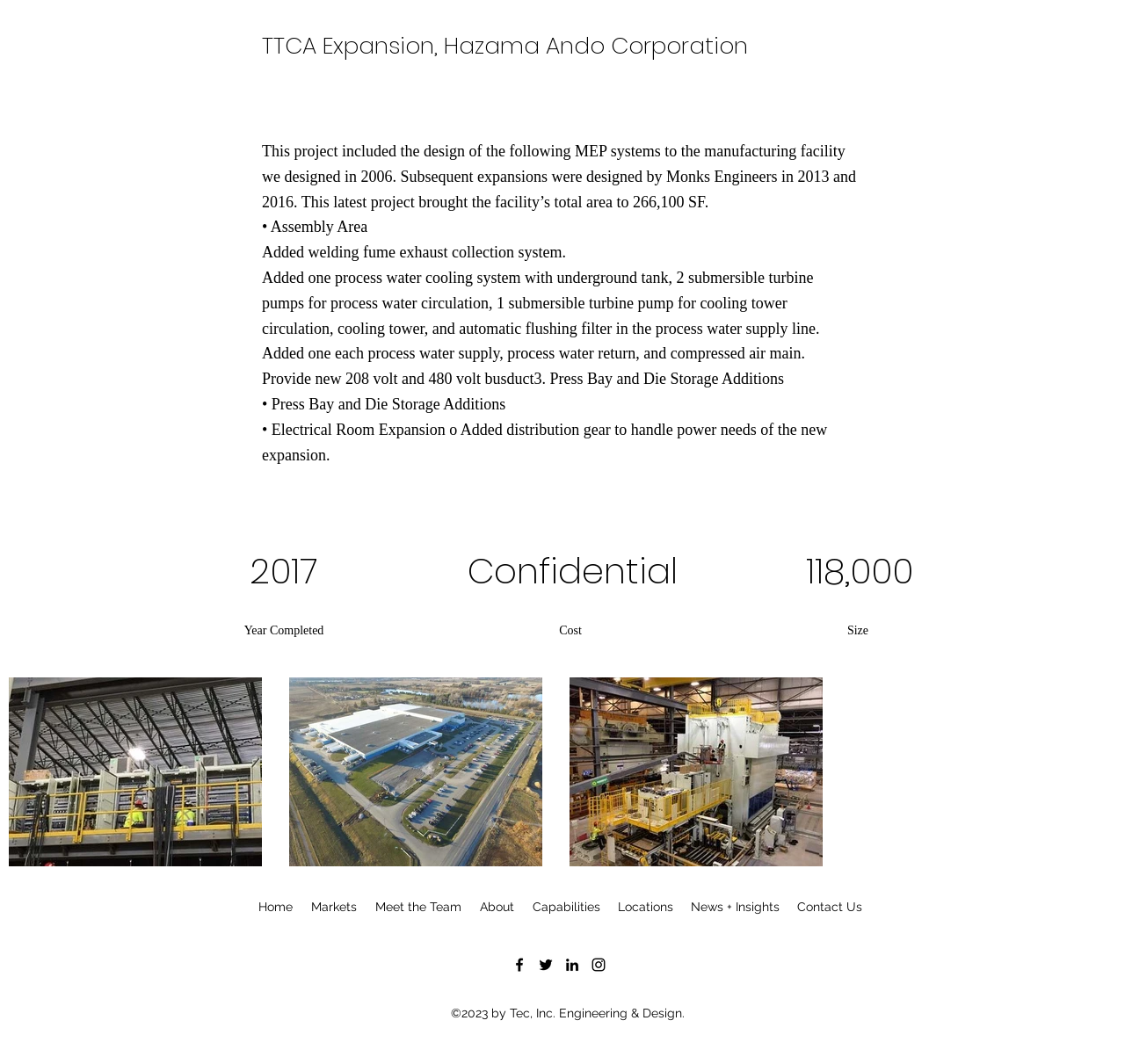From the given element description: "Meet the Team", find the bounding box for the UI element. Provide the coordinates as four float numbers between 0 and 1, in the order [left, top, right, bottom].

[0.325, 0.832, 0.418, 0.873]